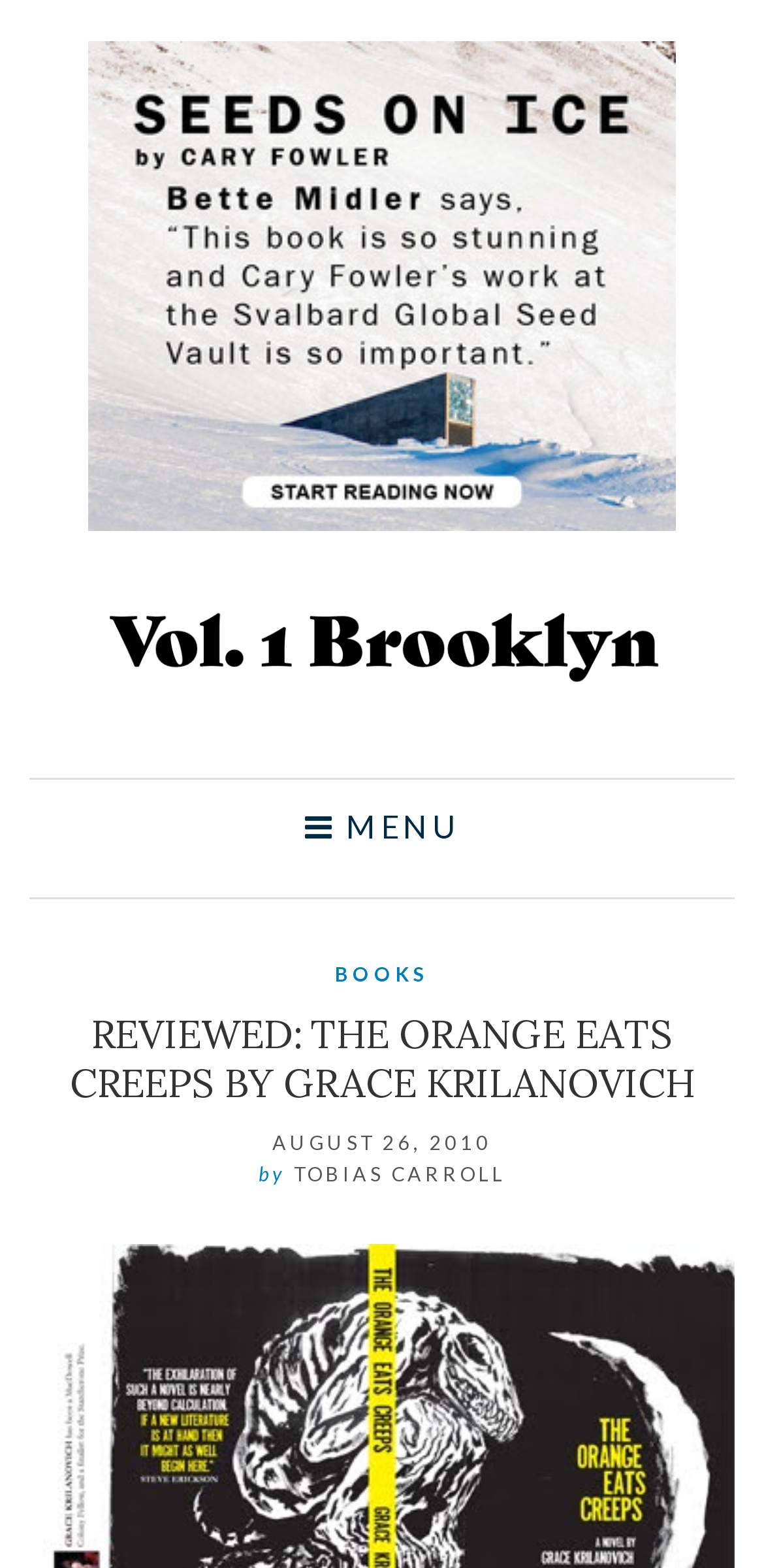Given the description "http://www.pupman.com/mailman/listinfo/tesla", provide the bounding box coordinates of the corresponding UI element.

None